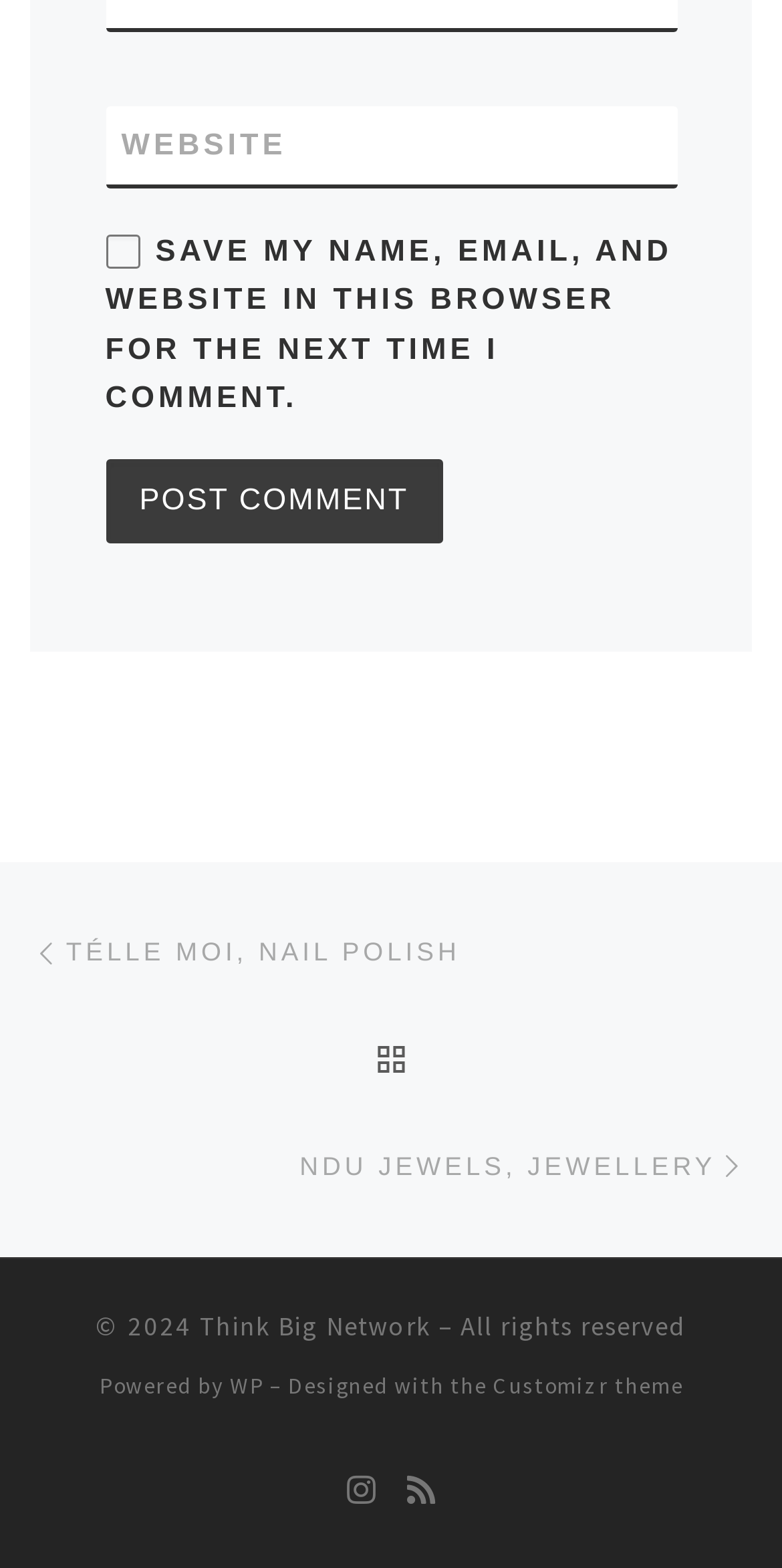Identify the bounding box coordinates of the area you need to click to perform the following instruction: "Check save my name and email".

[0.135, 0.149, 0.178, 0.171]